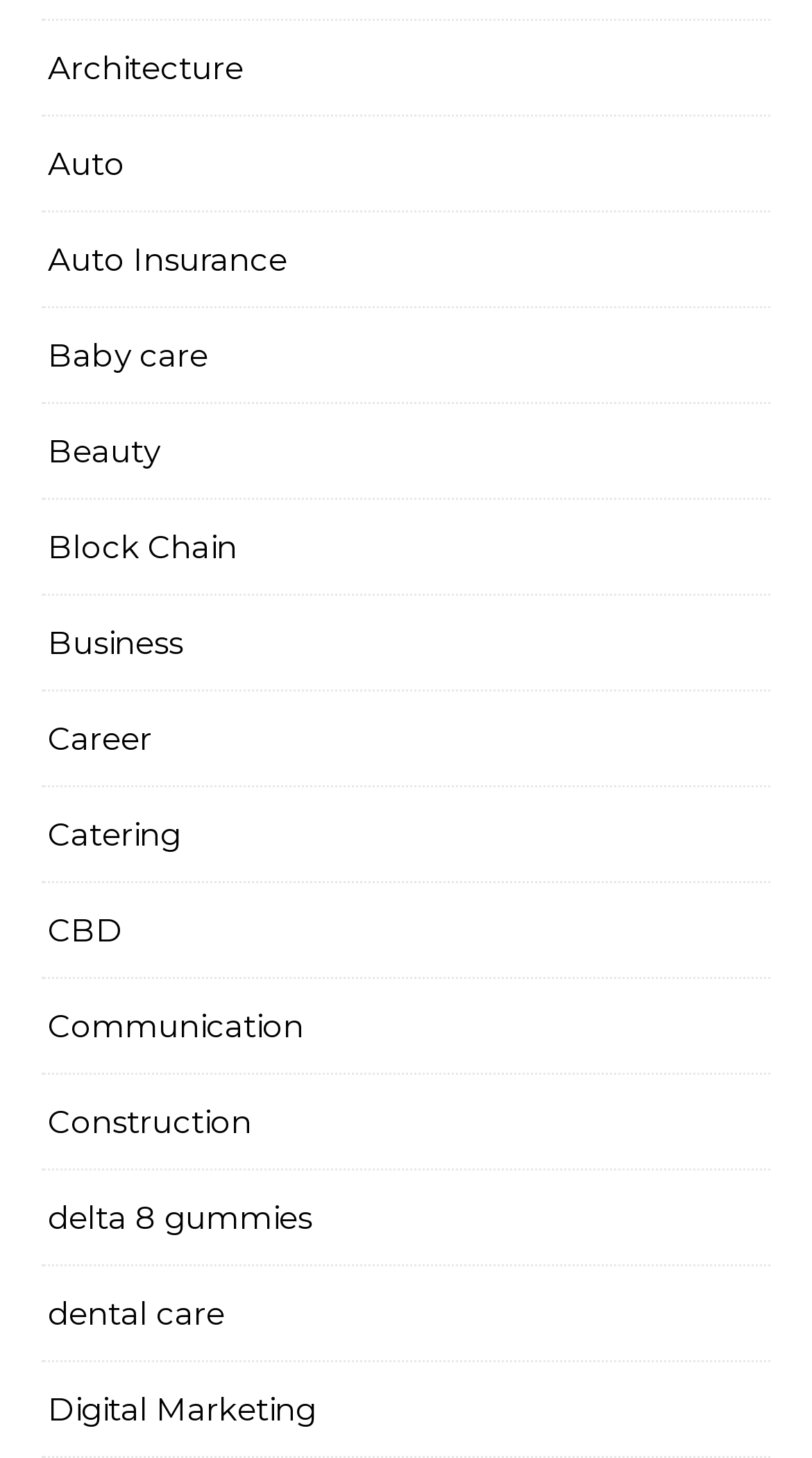Answer this question in one word or a short phrase: What is the category related to cryptocurrency?

Block Chain